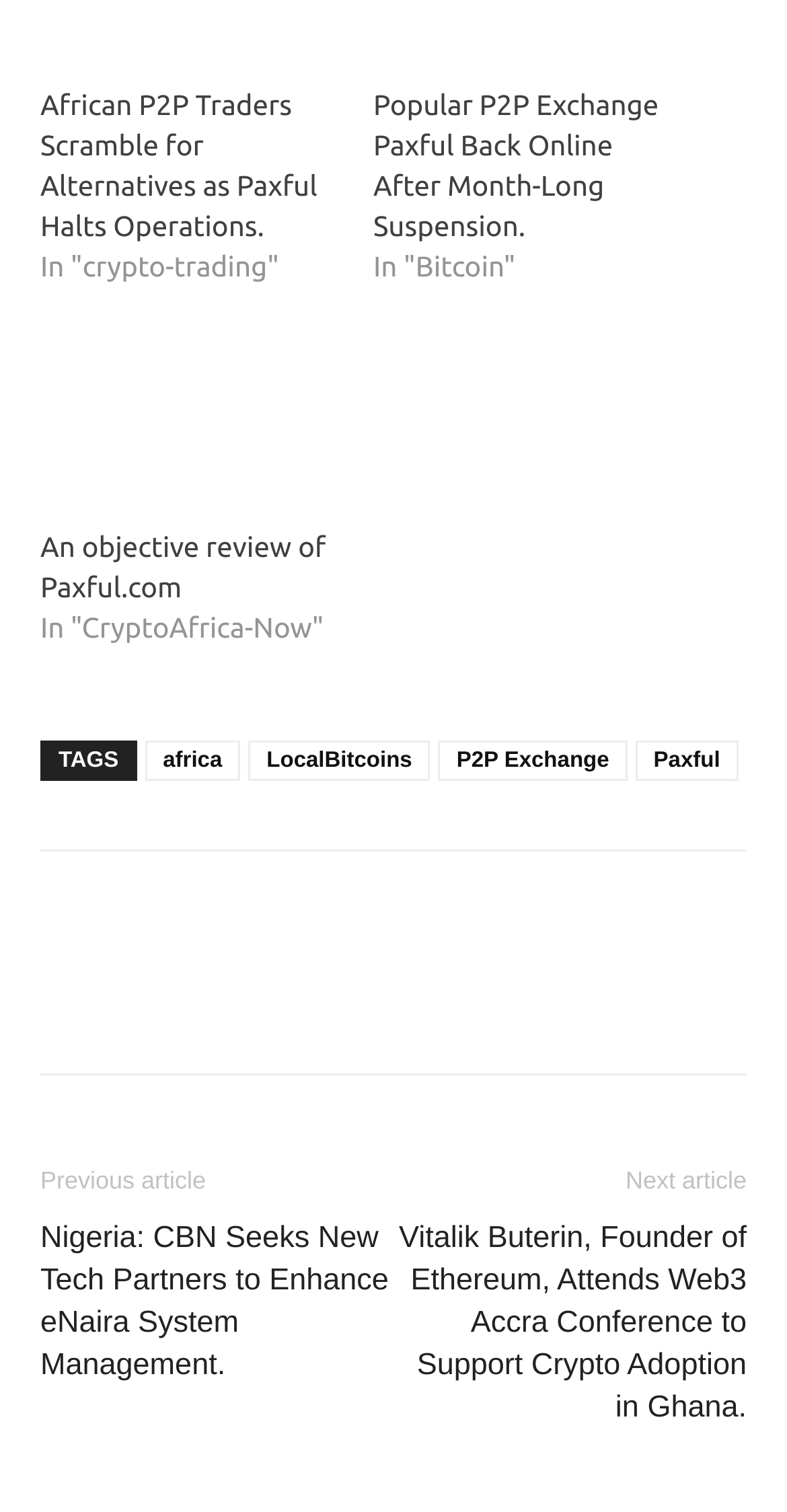Predict the bounding box coordinates of the area that should be clicked to accomplish the following instruction: "Read previous article". The bounding box coordinates should consist of four float numbers between 0 and 1, i.e., [left, top, right, bottom].

[0.051, 0.771, 0.262, 0.79]